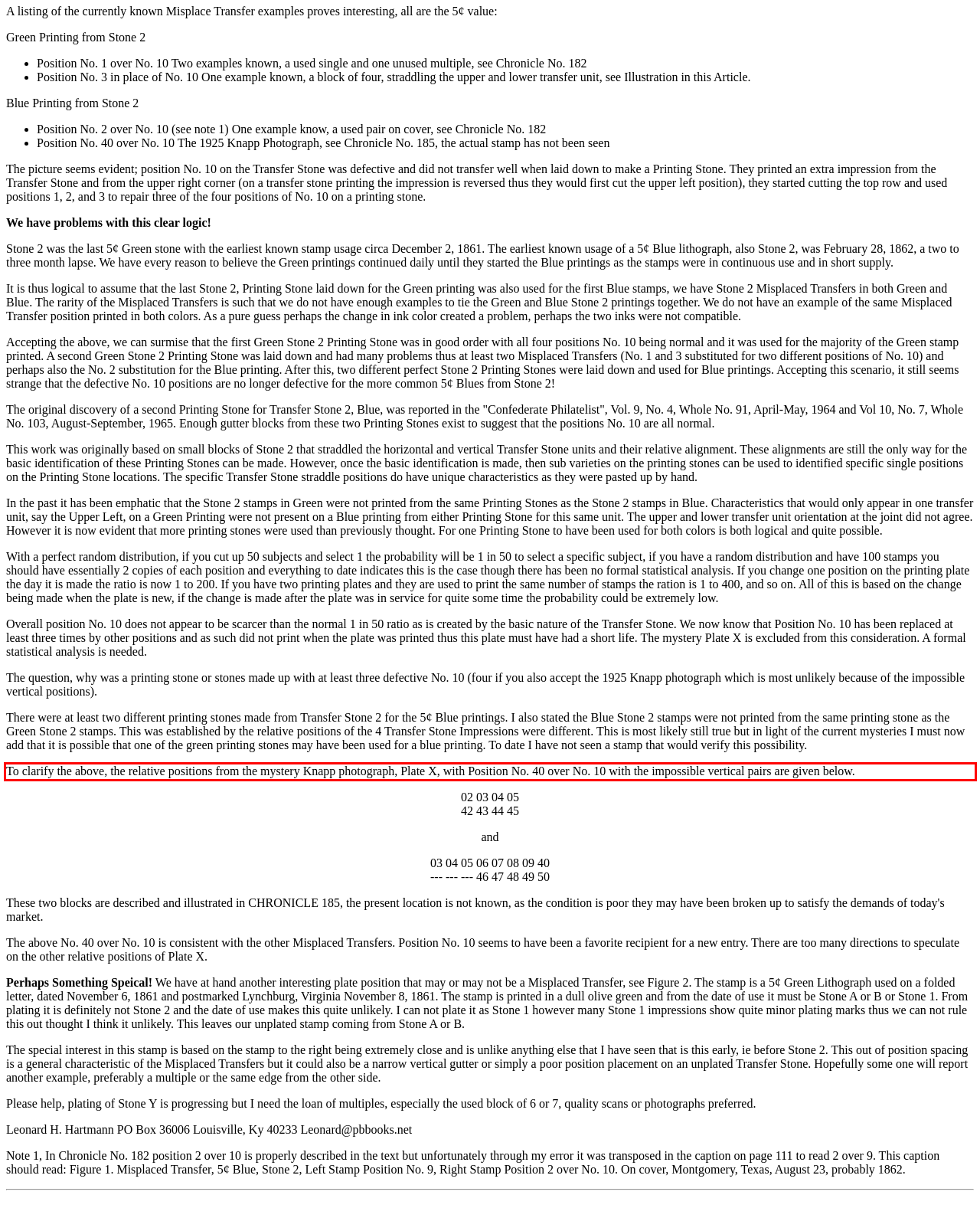View the screenshot of the webpage and identify the UI element surrounded by a red bounding box. Extract the text contained within this red bounding box.

To clarify the above, the relative positions from the mystery Knapp photograph, Plate X, with Position No. 40 over No. 10 with the impossible vertical pairs are given below.